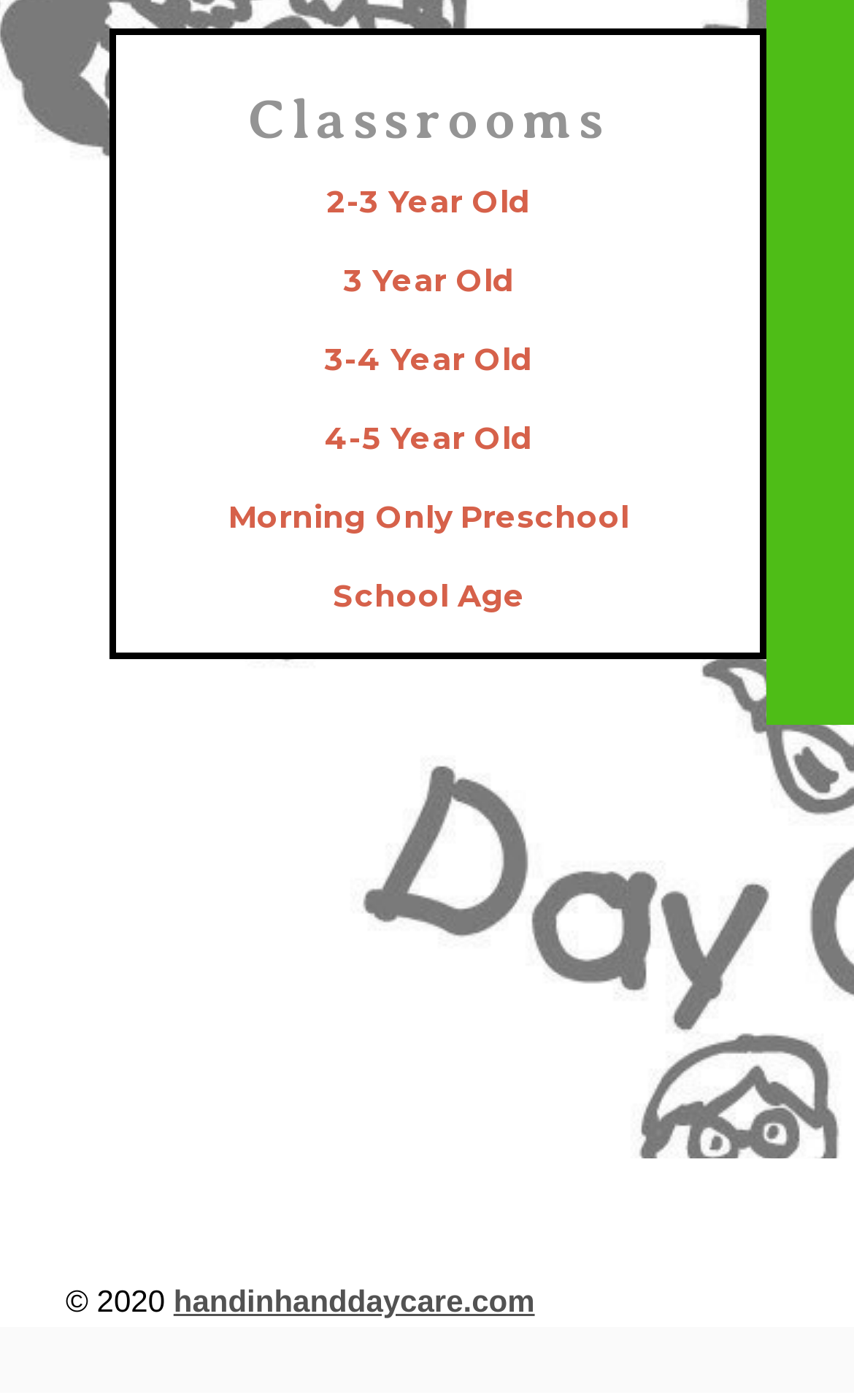What year is the copyright for?
Please provide an in-depth and detailed response to the question.

I looked at the bottom of the page and saw the copyright symbol followed by the year '2020', indicating that the copyright is for that year.